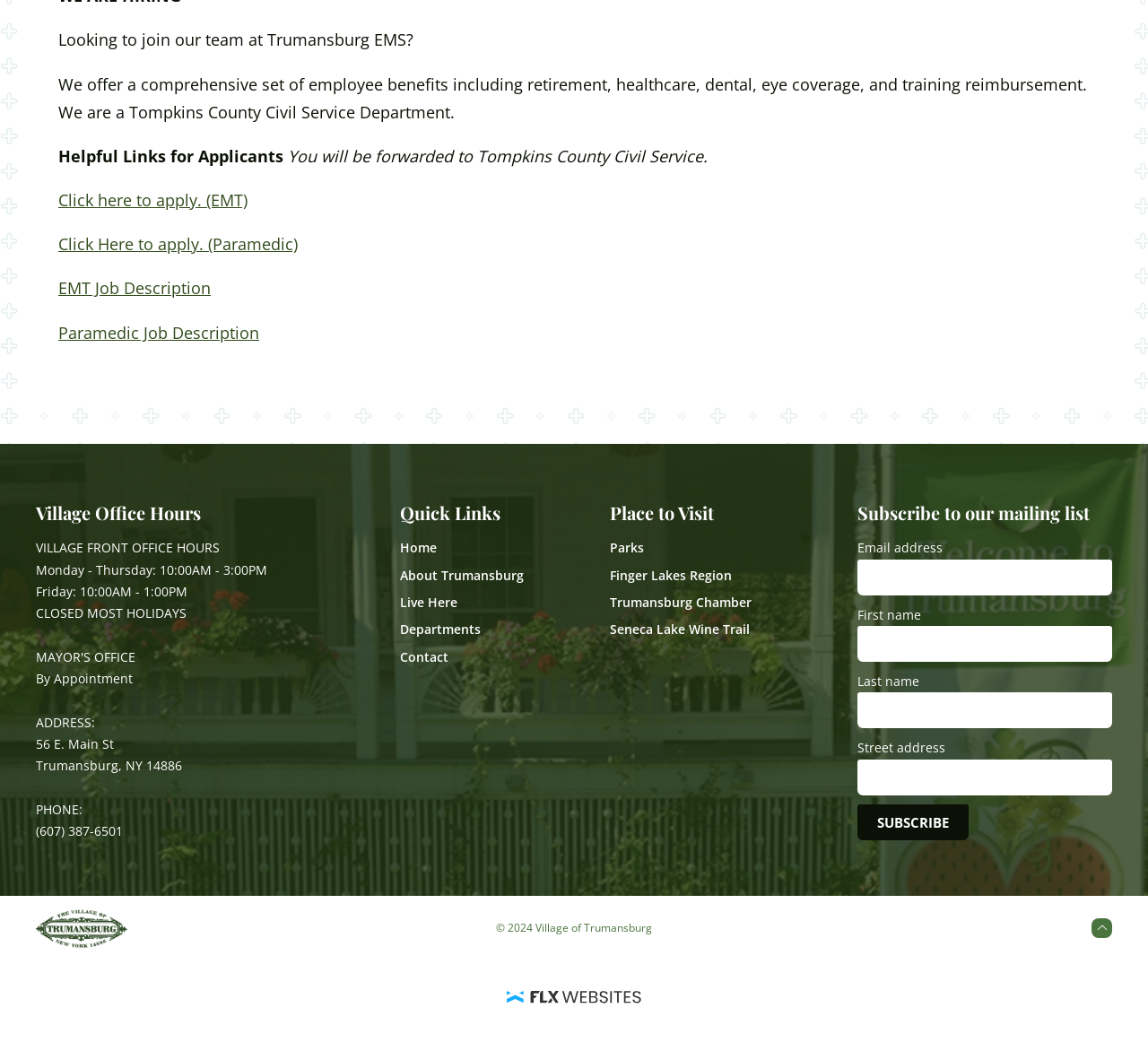Locate the bounding box coordinates of the clickable element to fulfill the following instruction: "Subscribe to the mailing list". Provide the coordinates as four float numbers between 0 and 1 in the format [left, top, right, bottom].

[0.747, 0.765, 0.844, 0.799]